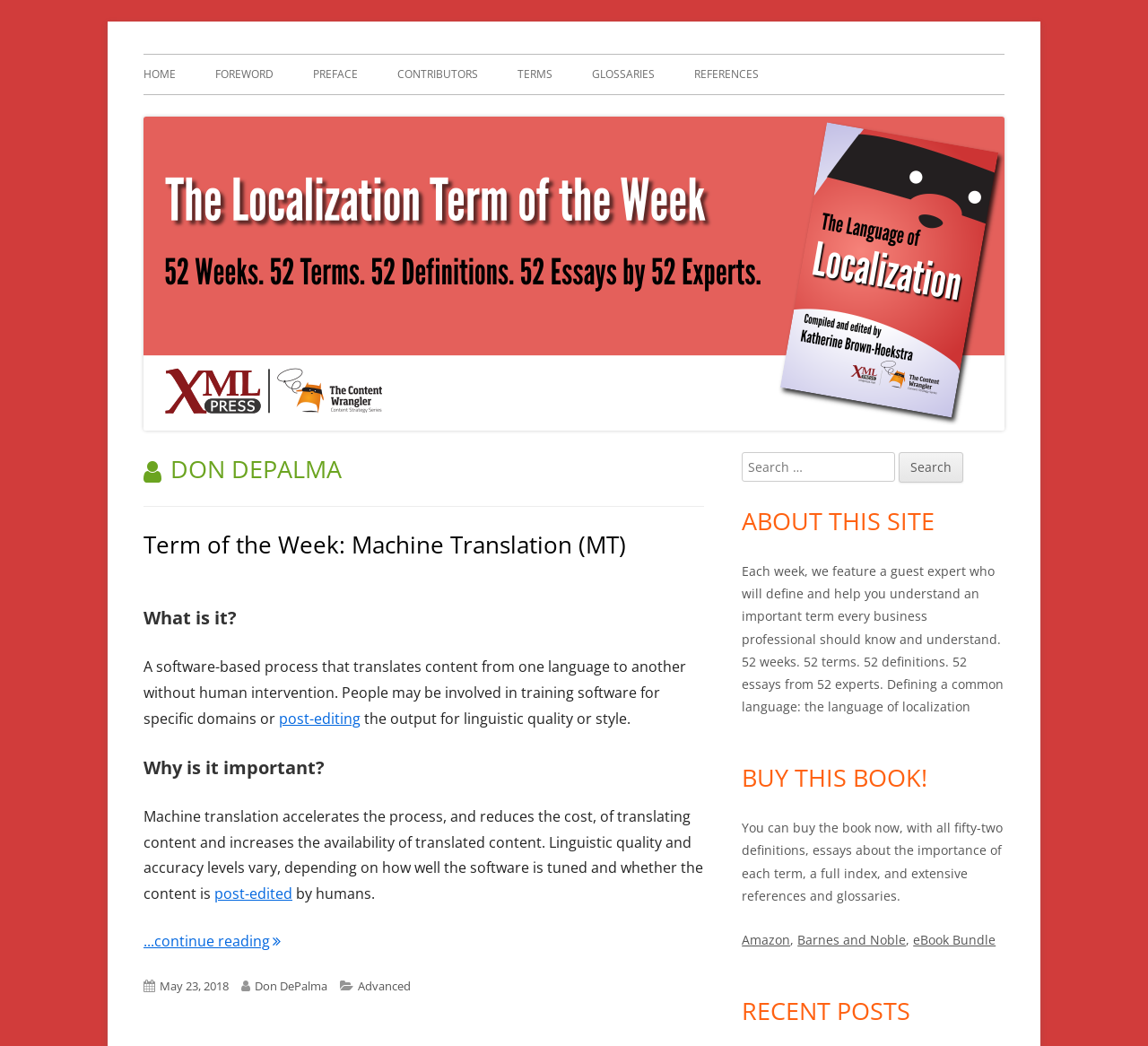Present a detailed account of what is displayed on the webpage.

This webpage is about Don DePalma and the language of localization. At the top, there is a navigation menu with links to different sections of the website, including "HOME", "FOREWORD", "PREFACE", and others. Below the navigation menu, there is a large image that spans most of the width of the page.

The main content of the page is divided into two columns. The left column contains a header with the title "AUTHOR: DON DEPALMA" and an article with a heading "Term of the Week: Machine Translation (MT)". The article discusses the definition and importance of machine translation, with links to related terms and a "continue reading" link at the bottom.

The right column contains a sidebar with several sections. The top section is a search bar with a label "Search for:". Below the search bar, there is a section titled "ABOUT THIS SITE" with a brief description of the website's purpose. Further down, there is a section titled "BUY THIS BOOK!" with a description of a book and links to purchase it from various online retailers. Finally, there is a section titled "RECENT POSTS" at the bottom of the sidebar.

At the very bottom of the page, there is a footer with information about the publication date and author of the article, as well as links to categories and other related pages.